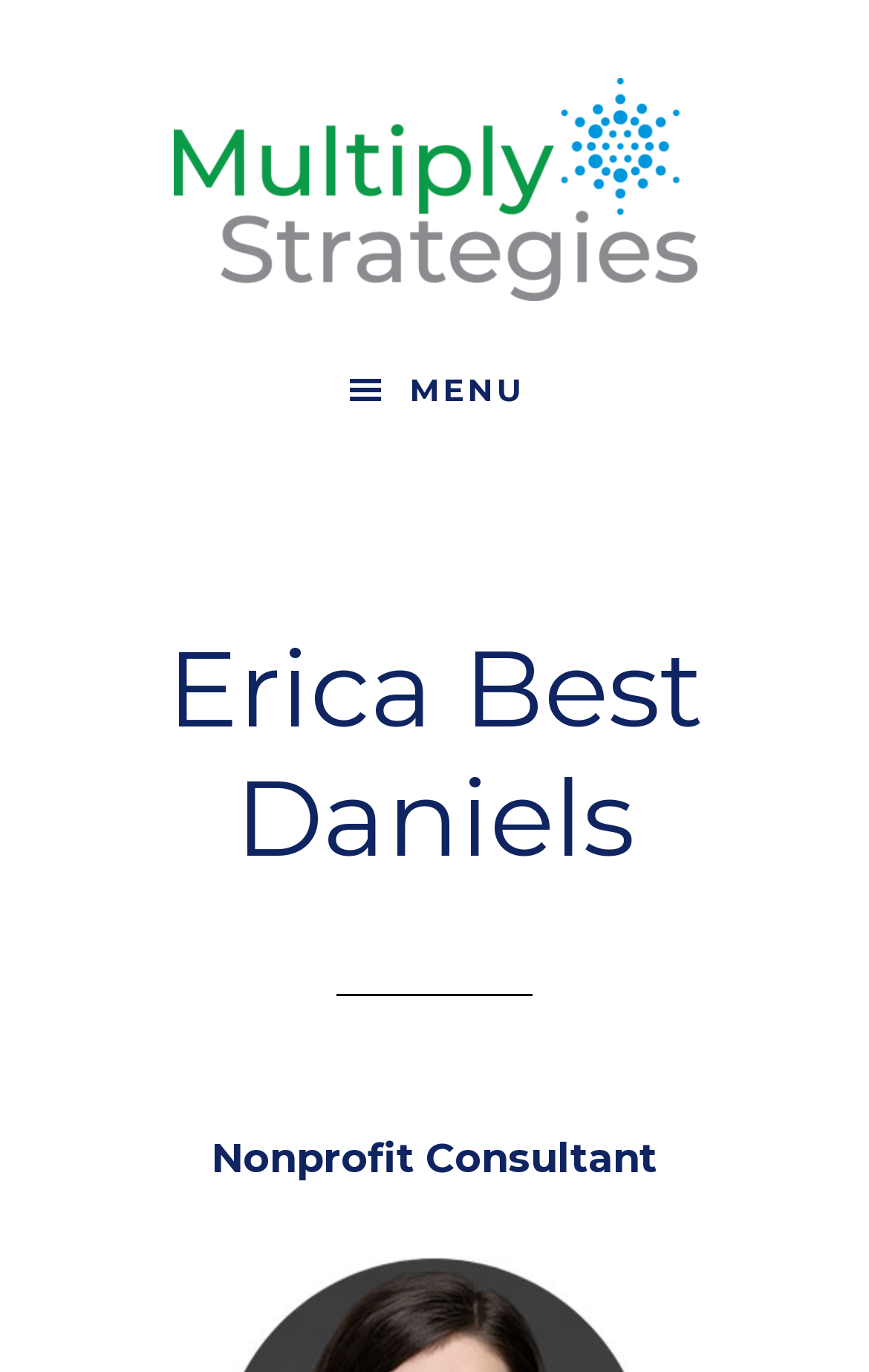What is the main title displayed on this webpage?

Erica Best Daniels